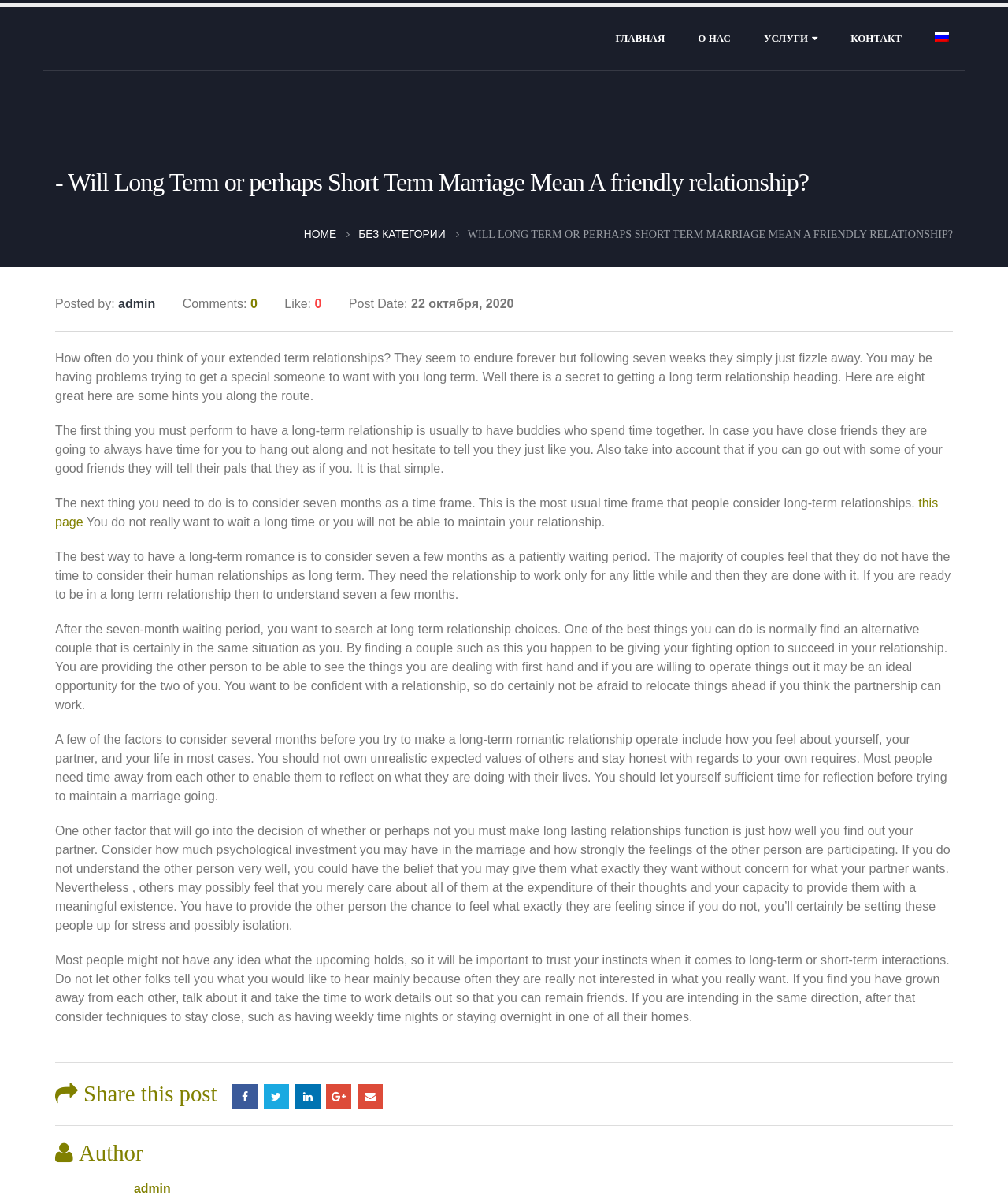Illustrate the webpage thoroughly, mentioning all important details.

This webpage appears to be a blog post discussing the topic of long-term and short-term relationships. At the top of the page, there is a navigation menu with links to "ГЛАВНАЯ" (main page), "О НАС" (about us), "УСЛУГИ" (services), "КОНТАКТ" (contact), and a language selection option with a Russian flag icon.

Below the navigation menu, there is a heading that displays the title of the blog post, "Will Long Term or perhaps Short Term Marriage Mean A friendly relationship?" followed by a link to the "HOME" page and a category link "БЕЗ КАТЕГОРИИ" (without category).

The main content of the blog post is divided into several paragraphs, each discussing different aspects of long-term relationships. The text is accompanied by various metadata, including the author's name ("admin"), the post date ("22 октября, 2020"), and the number of comments ("0").

At the bottom of the page, there are social media sharing links, including Facebook, Twitter, LinkedIn, Google+, and Email, allowing users to share the post on their preferred platforms. Additionally, there is an "Author" section with a link to the author's profile ("admin").

Overall, the webpage has a simple and clean layout, with a focus on presenting the blog post's content in a clear and readable manner.